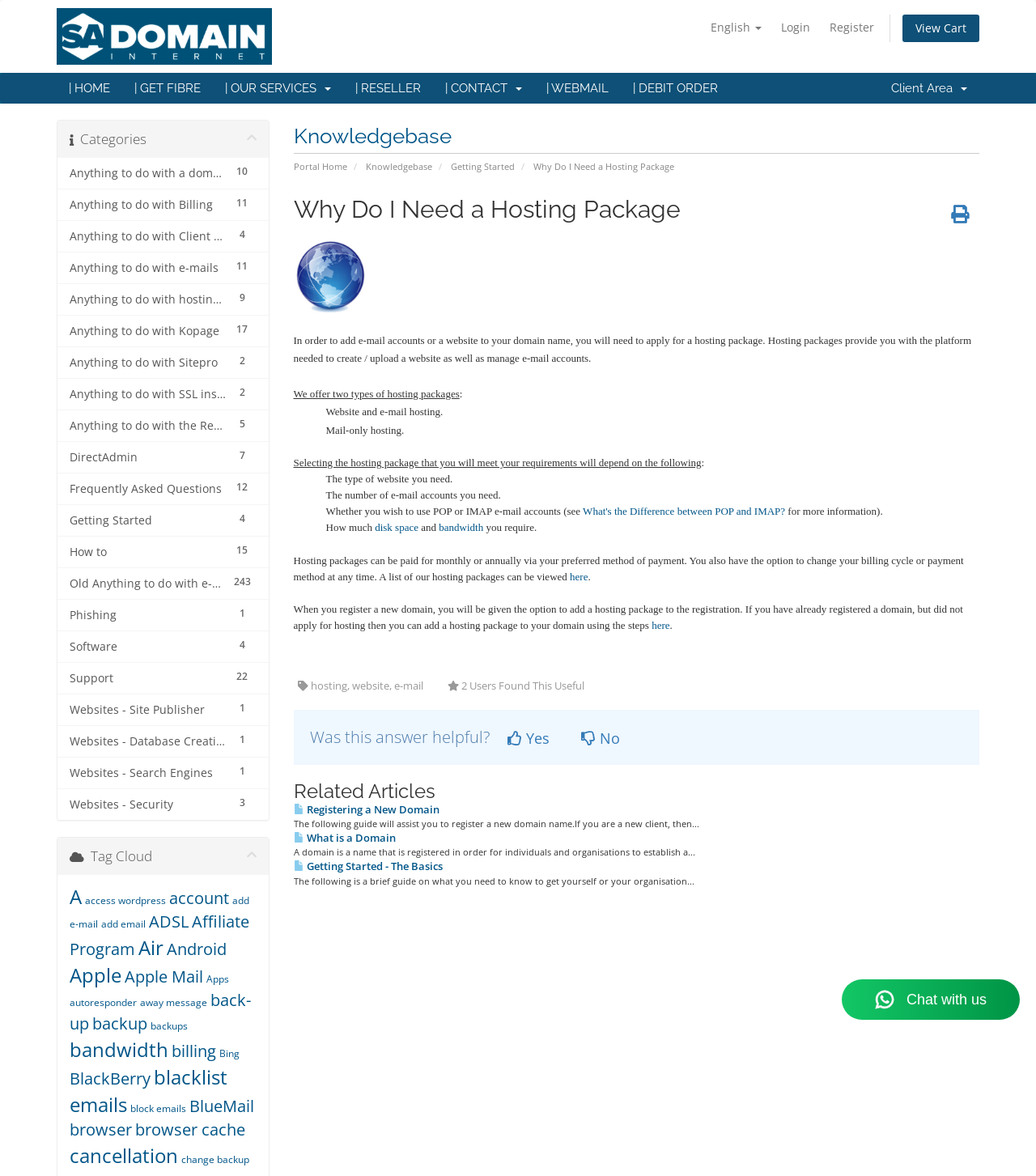Give an extensive and precise description of the webpage.

The webpage is a knowledge base article titled "Why Do I Need a Hosting Package" provided by SA Domain Internet Services. At the top of the page, there are several links to navigate to different sections of the website, including "English", "Login", "Register", "View Cart", and the company's logo with a link to the homepage. Below these links, there is a horizontal navigation menu with links to various sections of the website, such as "HOME", "GET FIBRE", "OUR SERVICES", "RESELLER", "CONTACT", "WEBMAIL", "DEBIT ORDER", and "Client Area".

On the left side of the page, there is a vertical menu with categories, including "Anything to do with a domain name", "Anything to do with Billing", "Anything to do with Client Area Management", and many others. Each category has a link to a related article or section.

The main content of the page is divided into sections. The first section has a heading "Why Do I Need a Hosting Package" and an image related to the topic. The text explains that a hosting package is necessary to add email accounts or a website to a domain name, and that hosting packages provide a platform to create and upload a website as well as manage email accounts.

The next section explains that there are two types of hosting packages offered: "Website and e-mail hosting" and "Mail-only hosting". The text then goes on to explain that selecting the right hosting package depends on several factors, including the type of website needed, the number of email accounts required, and whether to use POP or IMAP email accounts. There is a link to an article that explains the difference between POP and IMAP email accounts.

Overall, the webpage provides information and guidance on hosting packages and how to choose the right one for specific needs.